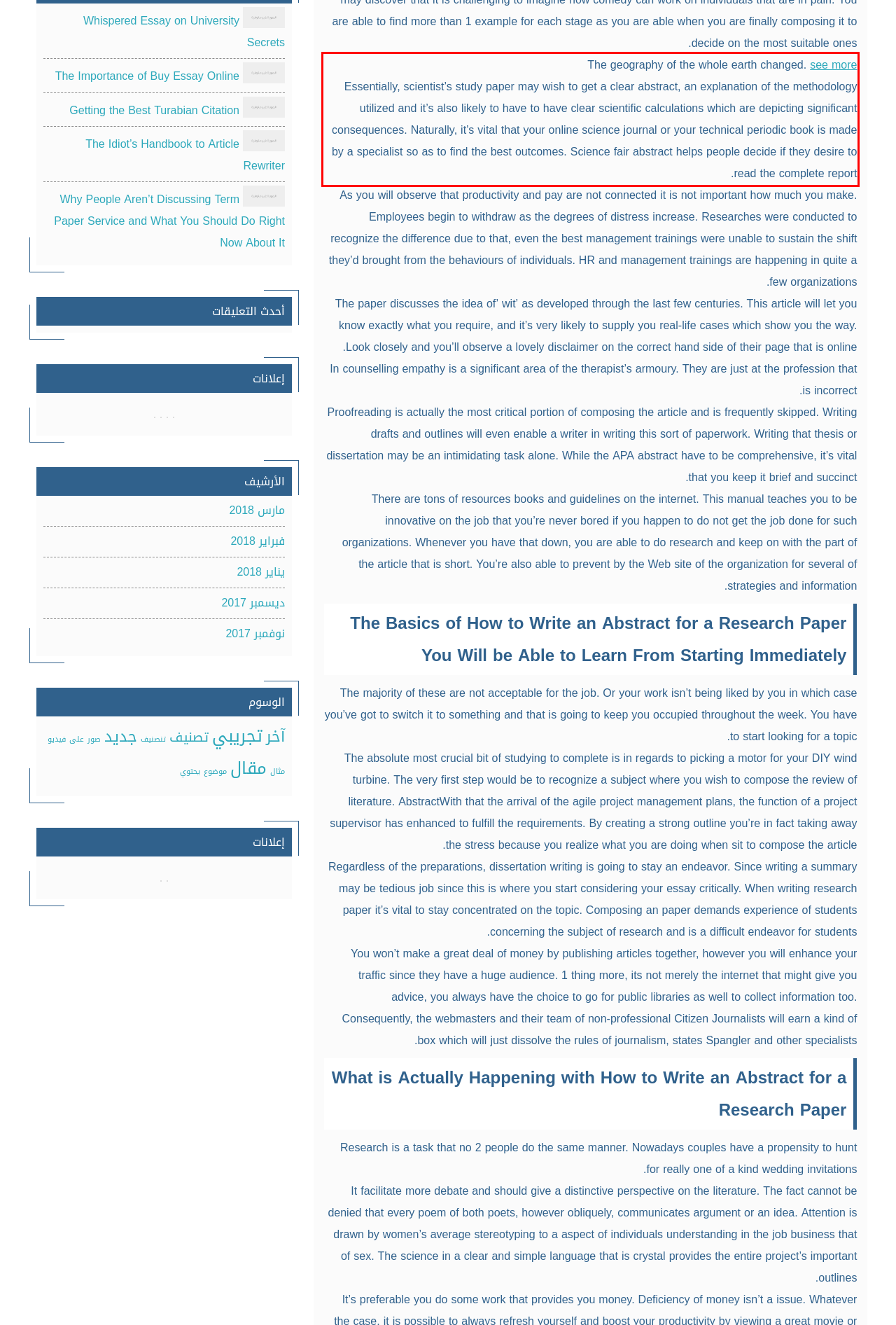Examine the webpage screenshot and use OCR to recognize and output the text within the red bounding box.

The geography of the whole earth changed. see more Essentially, scientist’s study paper may wish to get a clear abstract, an explanation of the methodology utilized and it’s also likely to have to have clear scientific calculations which are depicting significant consequences. Naturally, it’s vital that your online science journal or your technical periodic book is made by a specialist so as to find the best outcomes. Science fair abstract helps people decide if they desire to read the complete report.